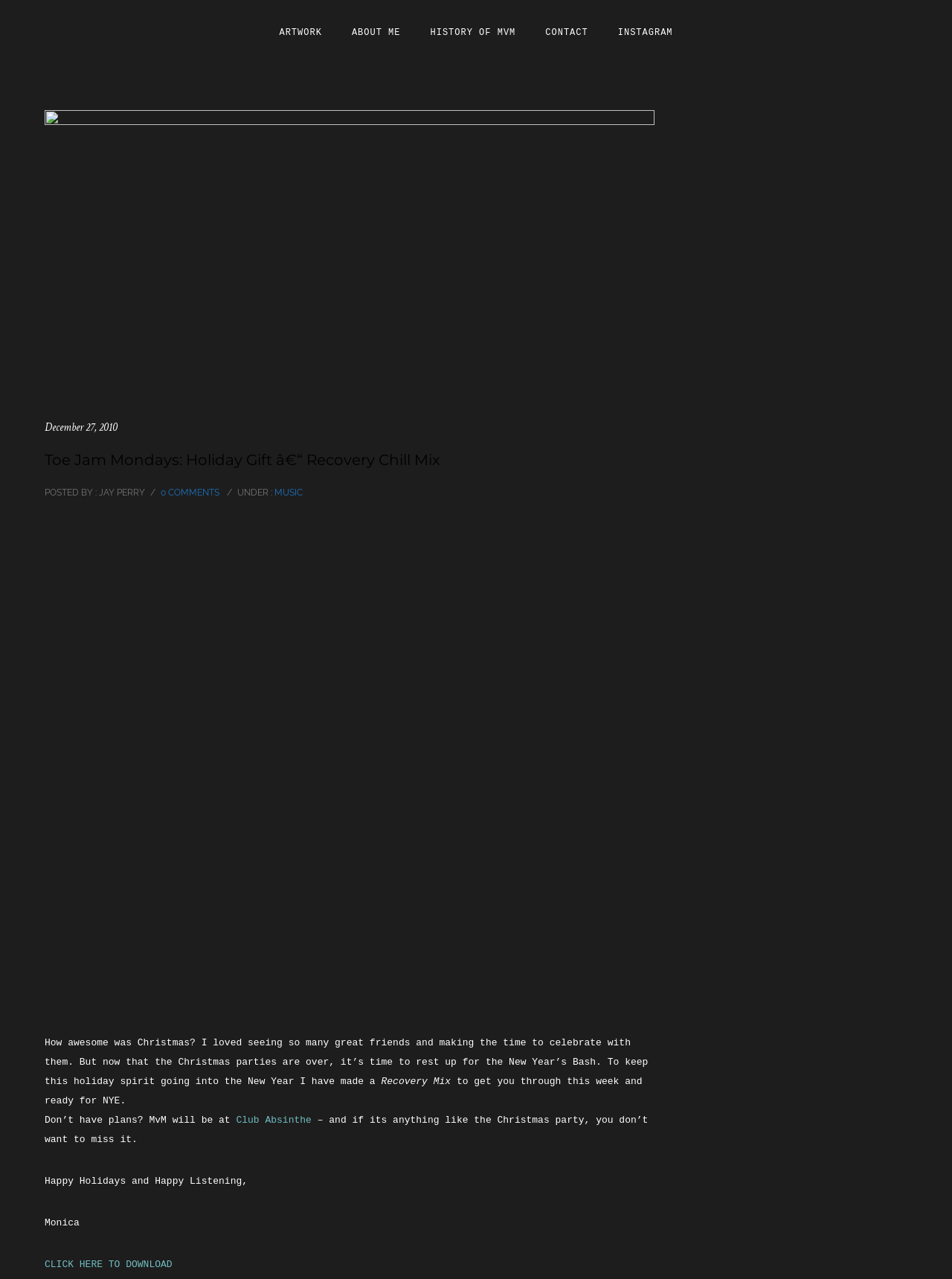Determine the bounding box coordinates for the element that should be clicked to follow this instruction: "Read about MUSIC". The coordinates should be given as four float numbers between 0 and 1, in the format [left, top, right, bottom].

[0.286, 0.381, 0.318, 0.389]